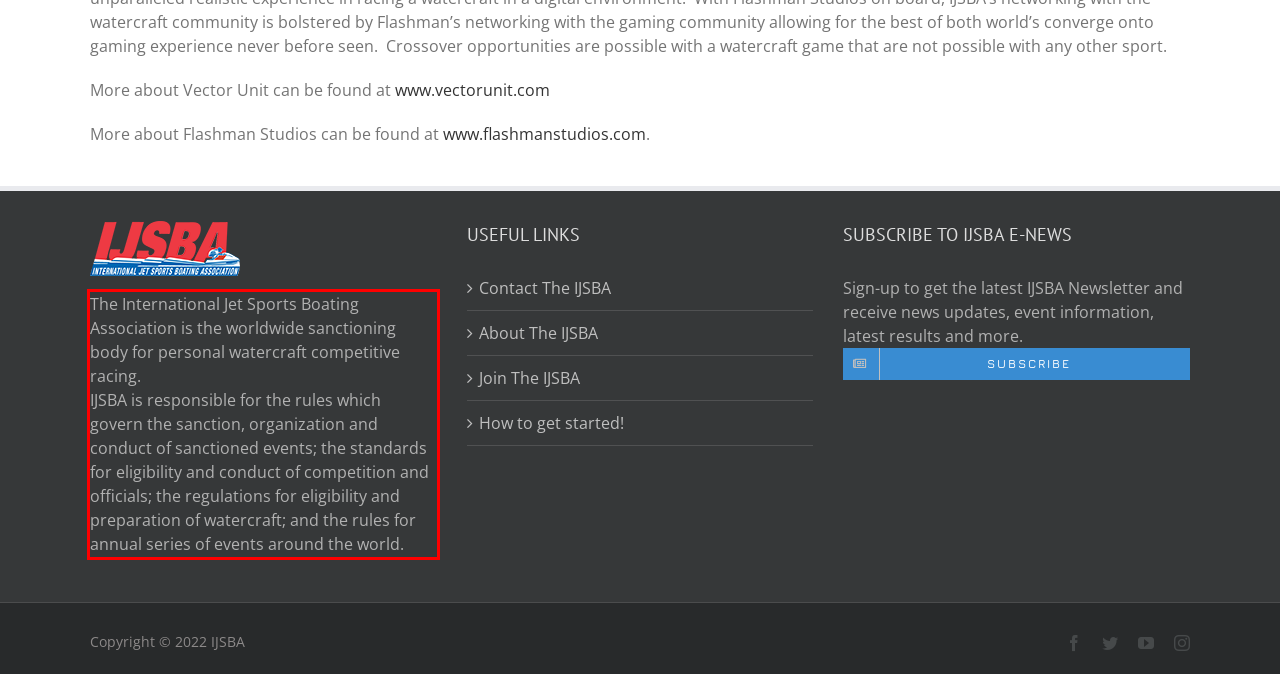By examining the provided screenshot of a webpage, recognize the text within the red bounding box and generate its text content.

The International Jet Sports Boating Association is the worldwide sanctioning body for personal watercraft competitive racing. IJSBA is responsible for the rules which govern the sanction, organization and conduct of sanctioned events; the standards for eligibility and conduct of competition and officials; the regulations for eligibility and preparation of watercraft; and the rules for annual series of events around the world.